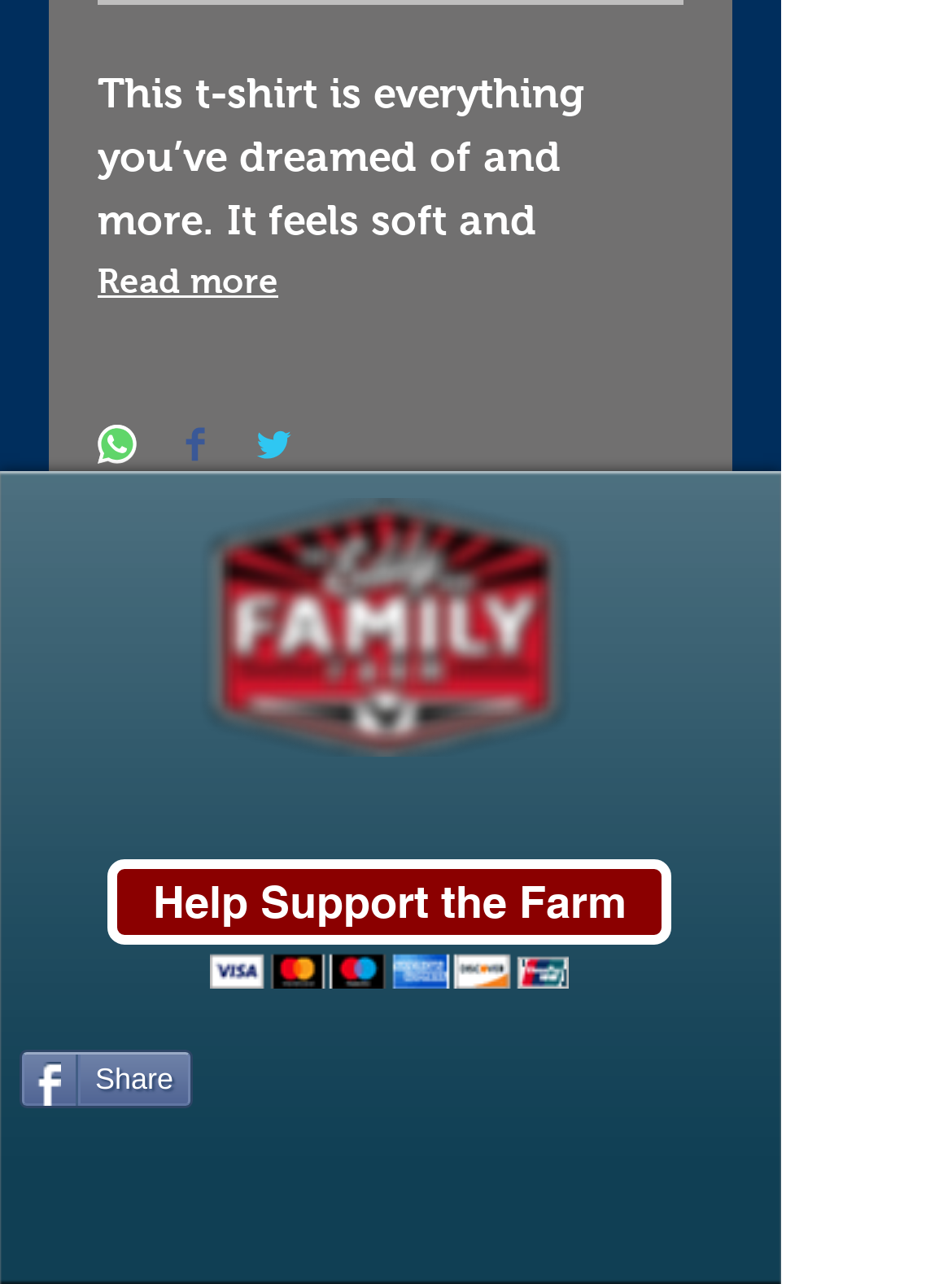Kindly respond to the following question with a single word or a brief phrase: 
How long does standard shipping take?

4-6 business days